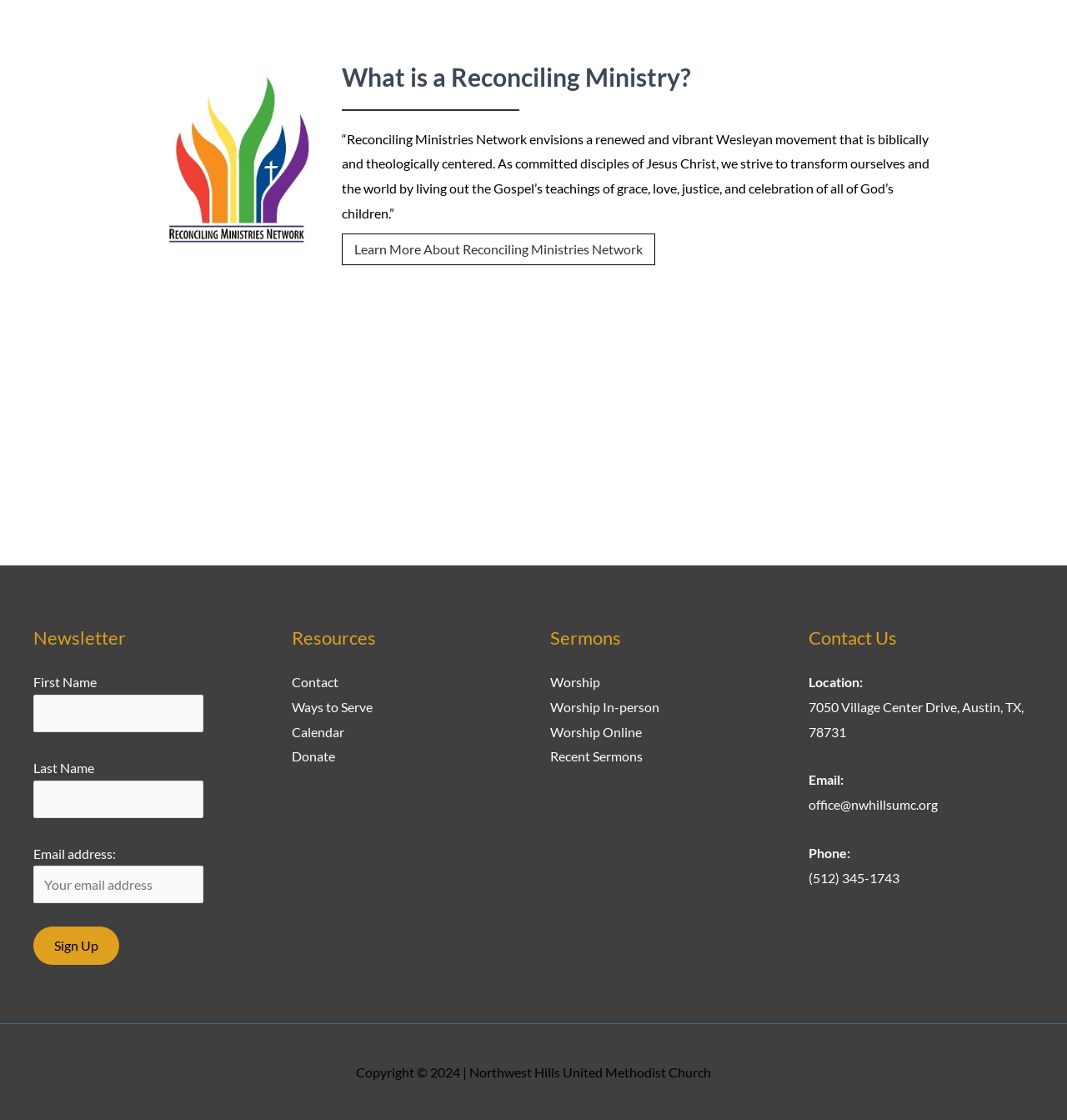Locate the coordinates of the bounding box for the clickable region that fulfills this instruction: "Click on the 'Home' link".

None